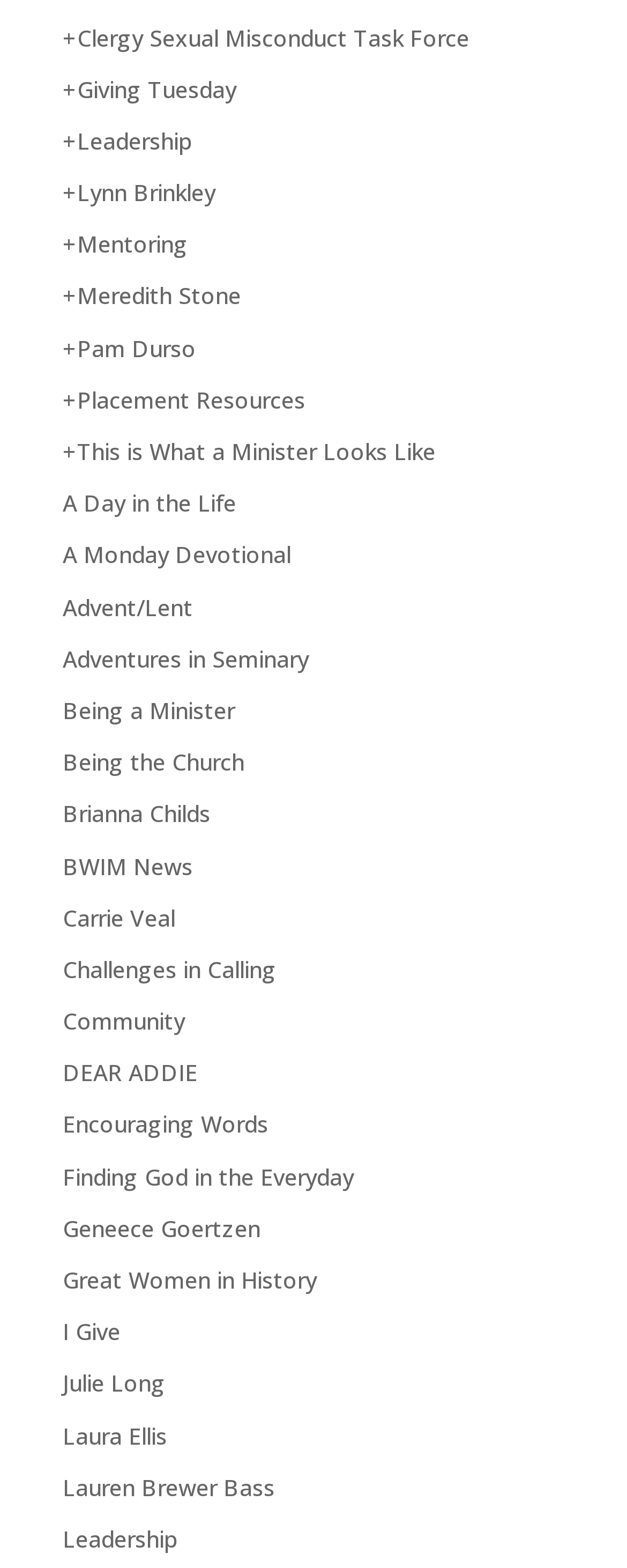Provide the bounding box coordinates of the HTML element this sentence describes: "+Leadership".

[0.1, 0.08, 0.305, 0.099]